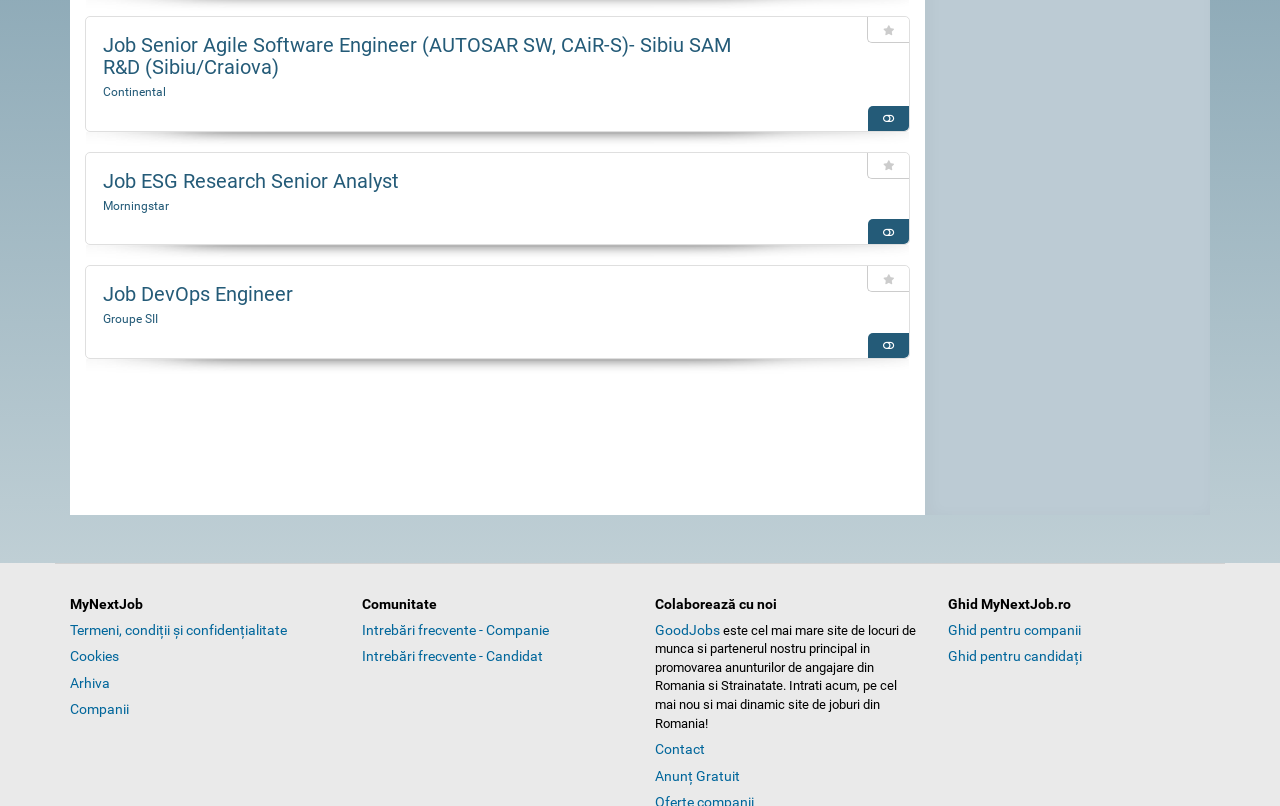By analyzing the image, answer the following question with a detailed response: What is the purpose of the website?

The website lists multiple job postings and has links to job descriptions, indicating that the purpose of the website is to facilitate job search and provide job opportunities to users.